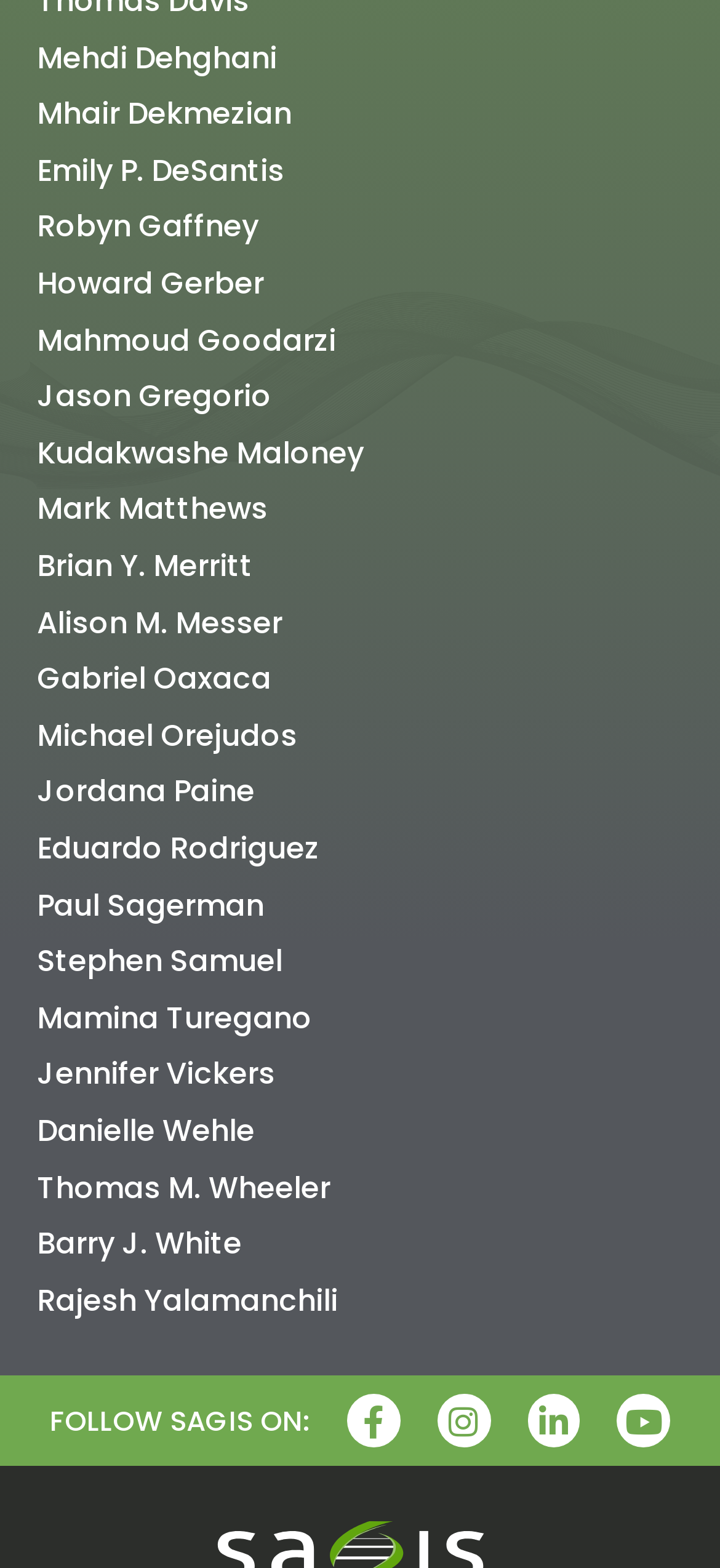Carefully examine the image and provide an in-depth answer to the question: Are the people listed in alphabetical order?

I looked at the list of people and checked if they are in alphabetical order. After comparing the names, I found that they are indeed listed in alphabetical order.